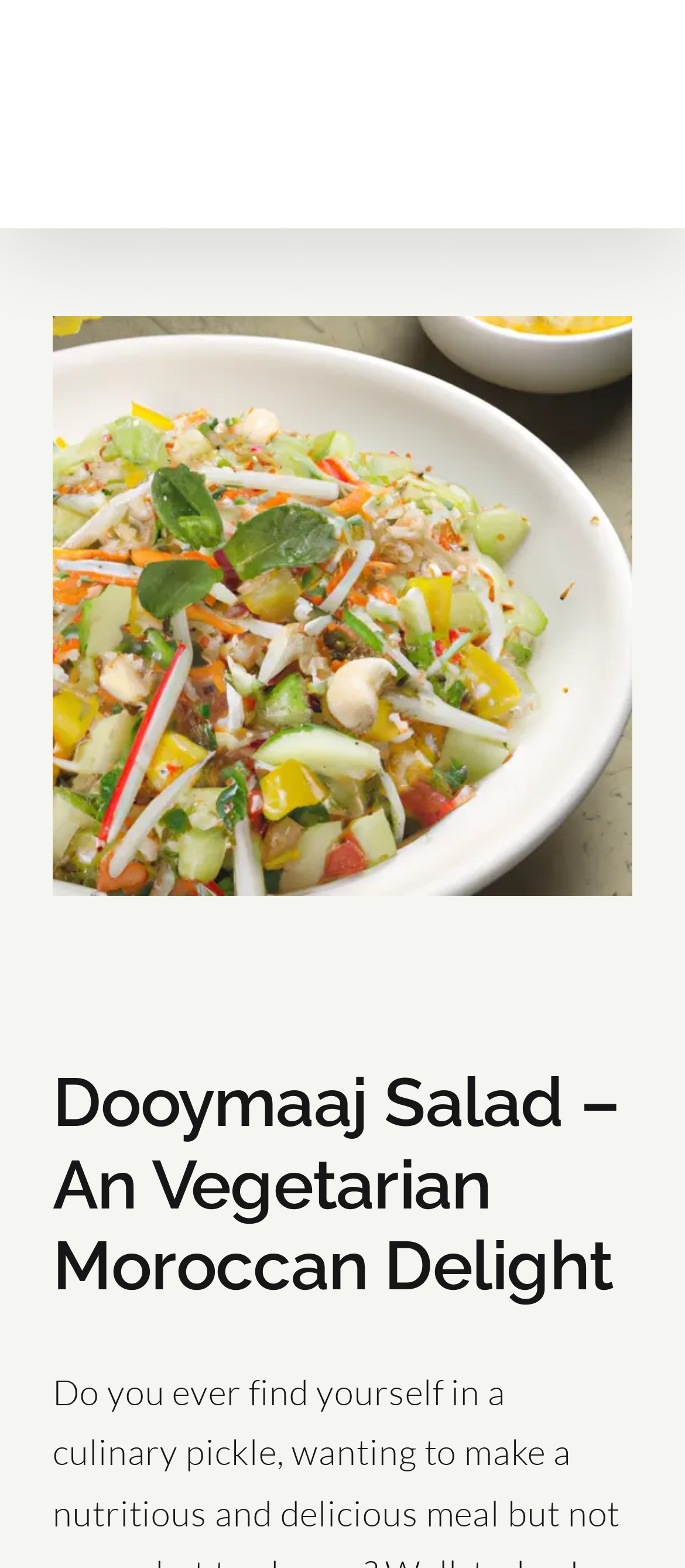Identify the bounding box of the HTML element described here: "alt="Eezy Recipes Logo"". Provide the coordinates as four float numbers between 0 and 1: [left, top, right, bottom].

[0.077, 0.022, 0.692, 0.112]